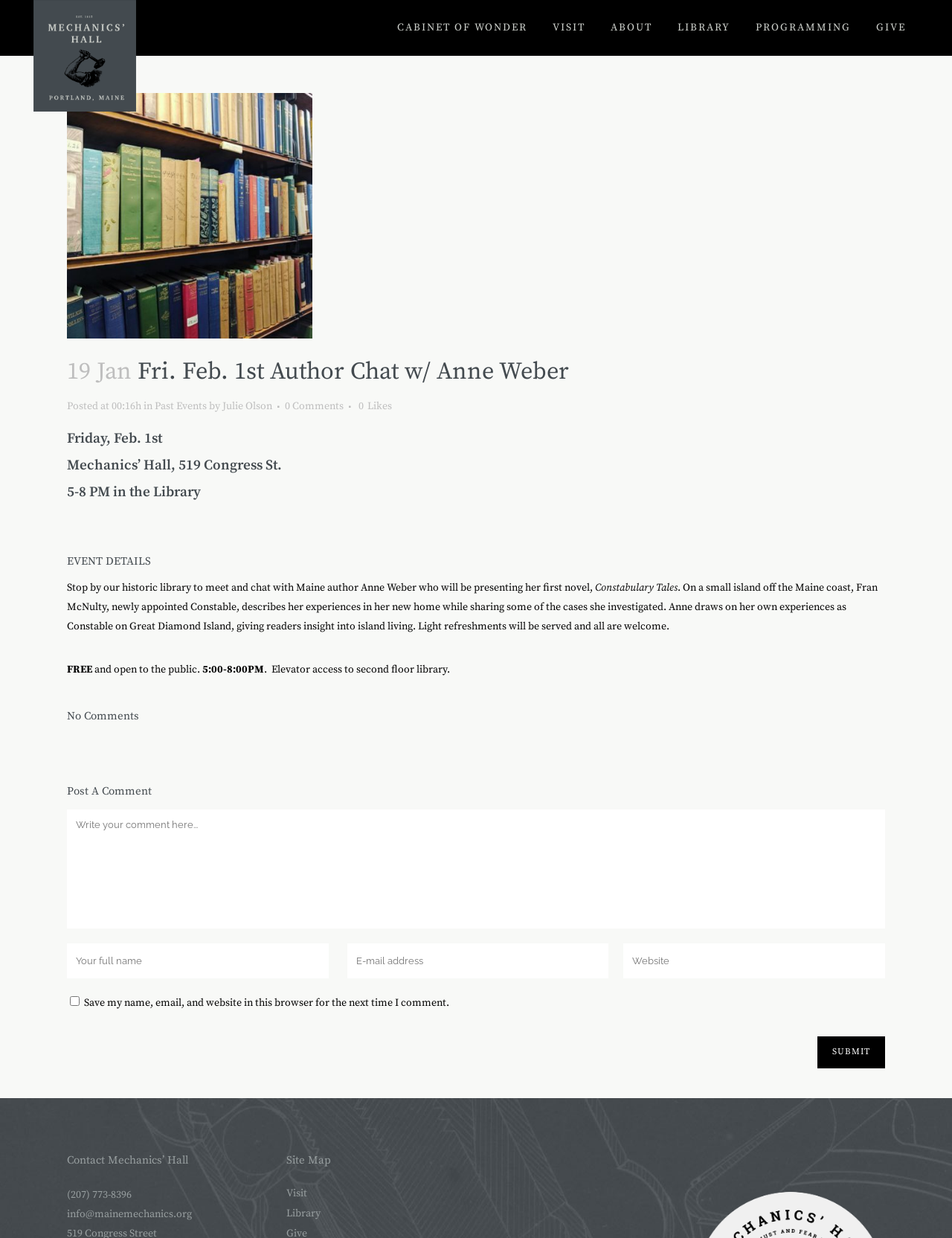Answer the following inquiry with a single word or phrase:
Where is the event on Friday, Feb. 1st taking place?

Mechanics’ Hall, 519 Congress St.